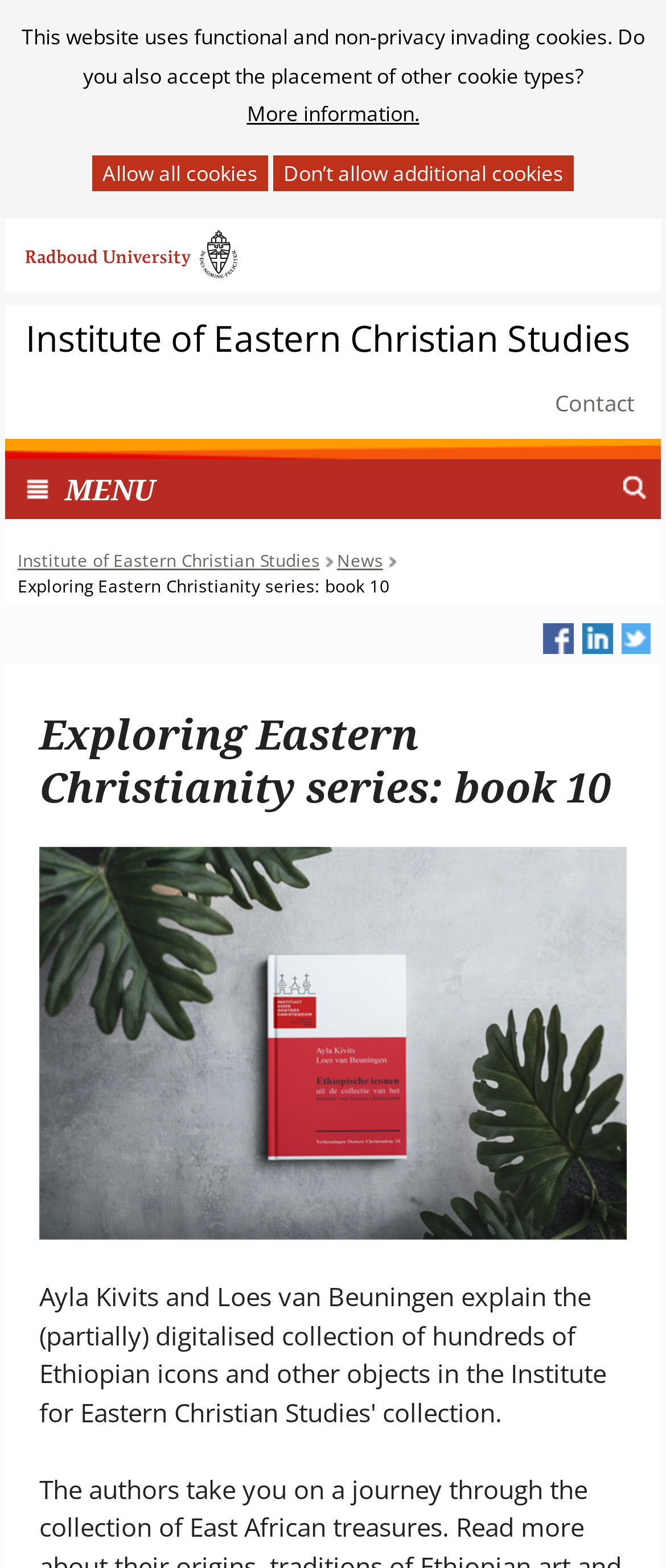Locate the primary headline on the webpage and provide its text.

Exploring Eastern Christianity series: book 10